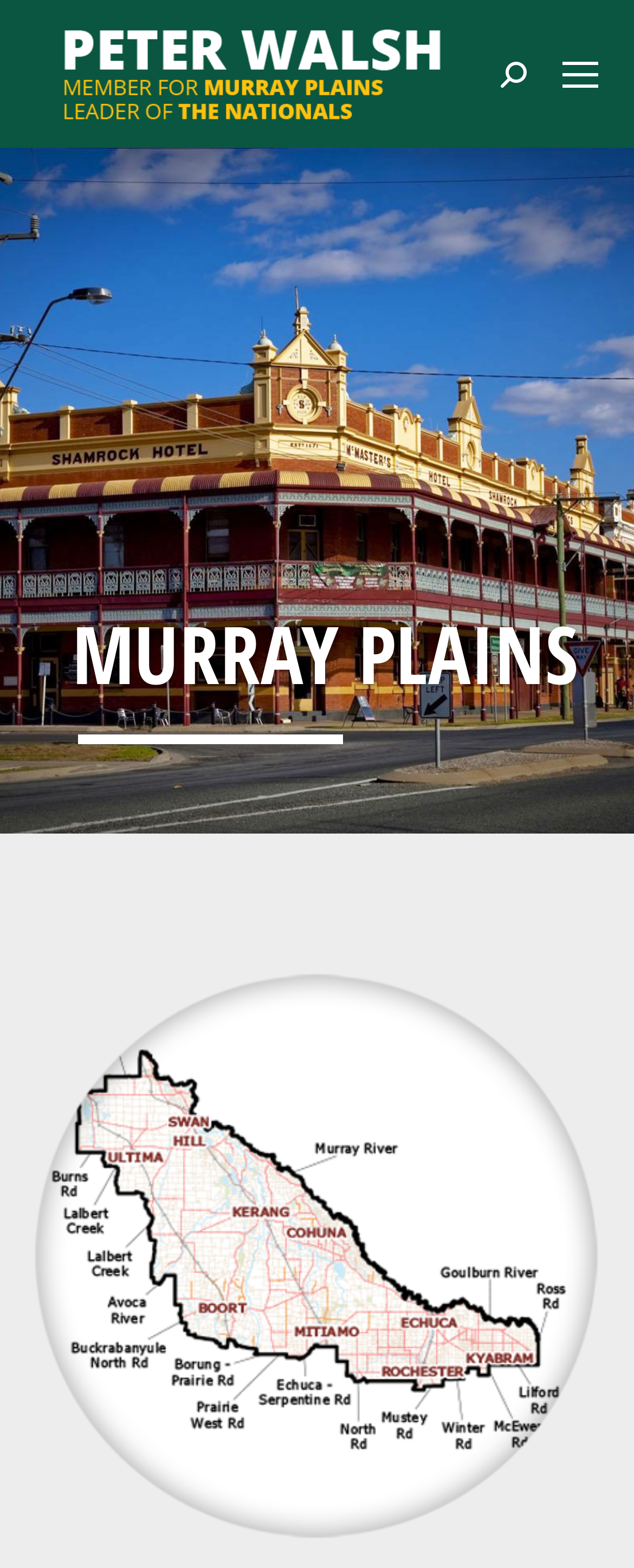Offer a meticulous caption that includes all visible features of the webpage.

The webpage is about Murray Plains and its representative, Peter Walsh MP. At the top right corner, there is a mobile menu icon and a search bar with a search button. The search bar has a label "Search:" next to it. 

Below the search bar, there is a large link with the text "Peter Walsh MP" accompanied by an image of Peter Walsh MP, taking up most of the top section of the page. 

In the middle section of the page, there is a large heading "MURRAY PLAINS" spanning across the page. Below the heading, there is a large figure that takes up most of the page, containing an image of the Murray Plains electorate.

At the bottom right corner of the page, there is a "Go to Top" link accompanied by an icon.